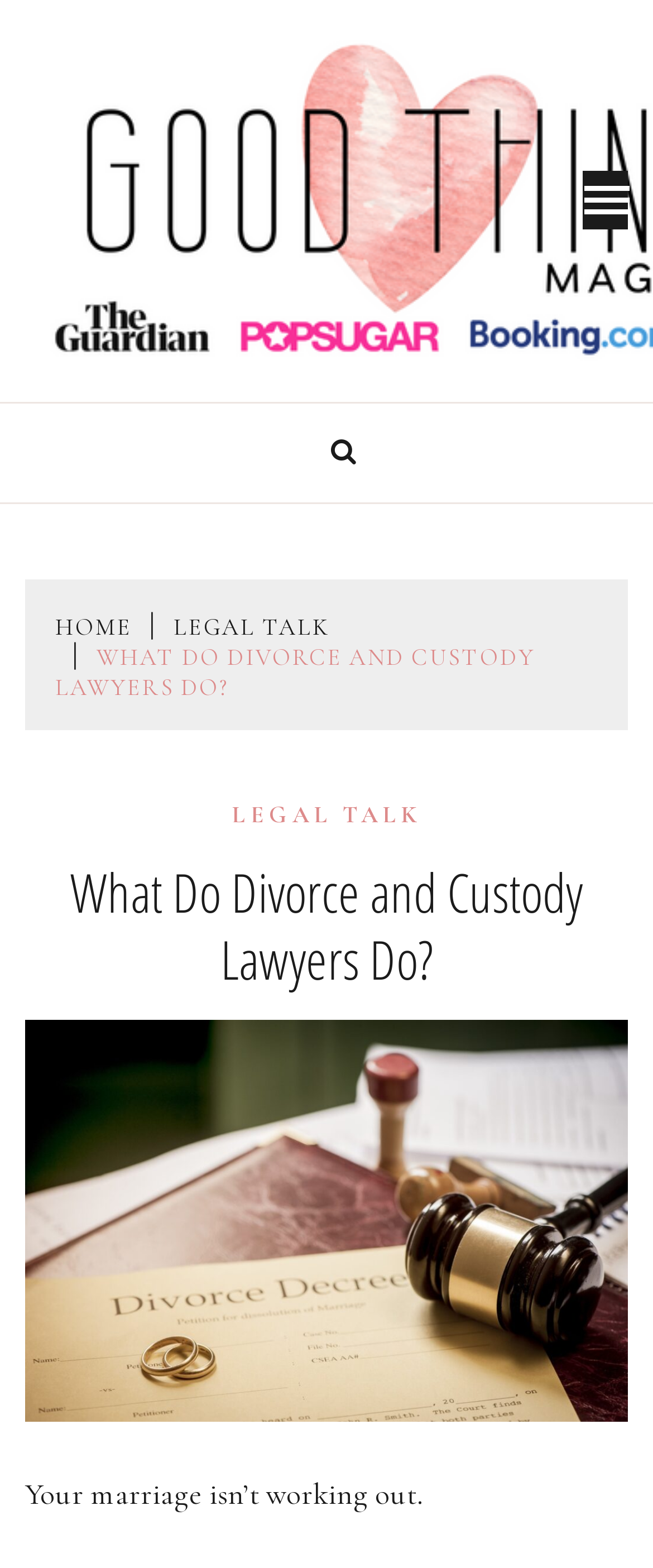Is the primary menu expanded?
Based on the screenshot, provide your answer in one word or phrase.

False